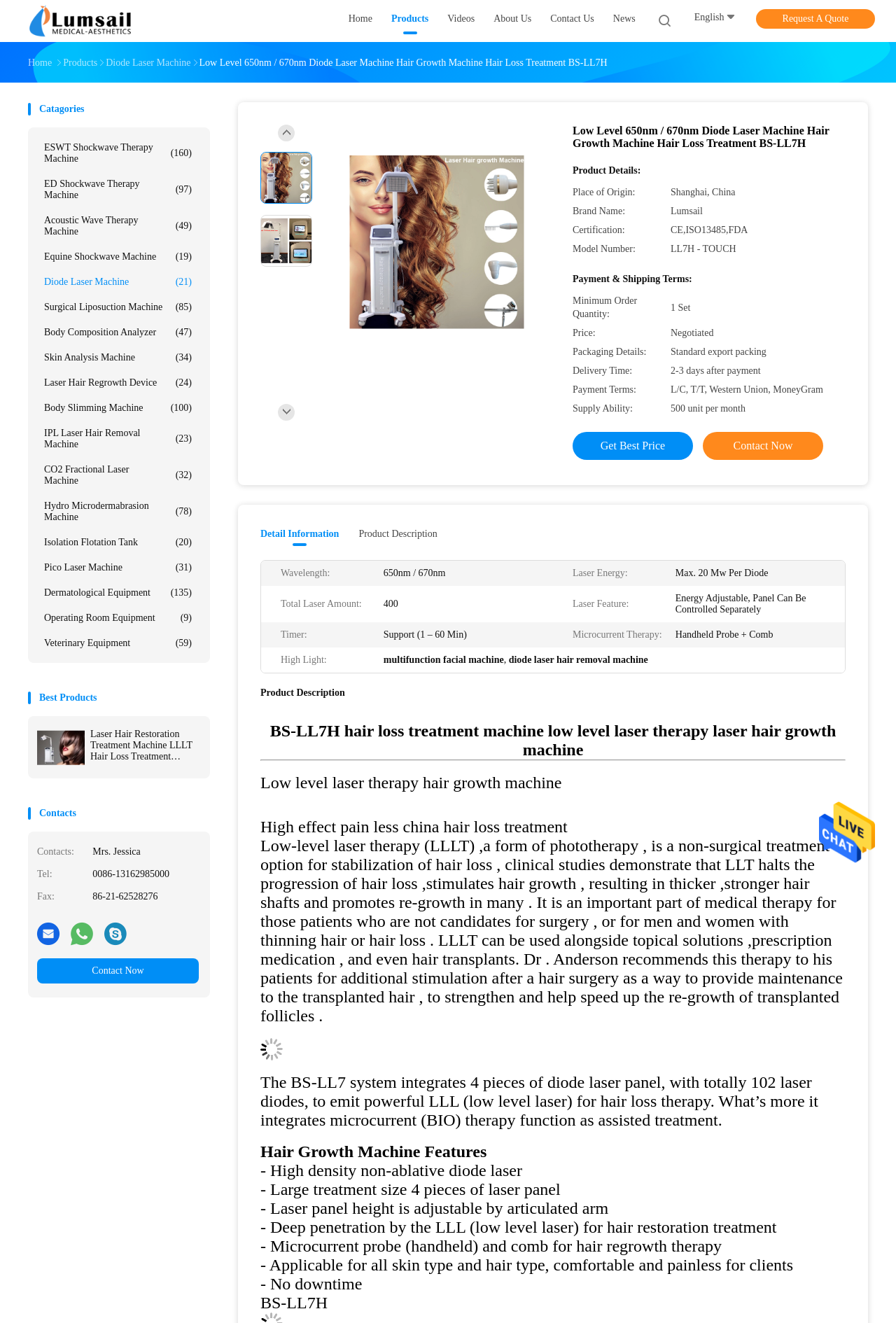Can you find and generate the webpage's heading?

Low Level 650nm / 670nm Diode Laser Machine Hair Growth Machine Hair Loss Treatment BS-LL7H